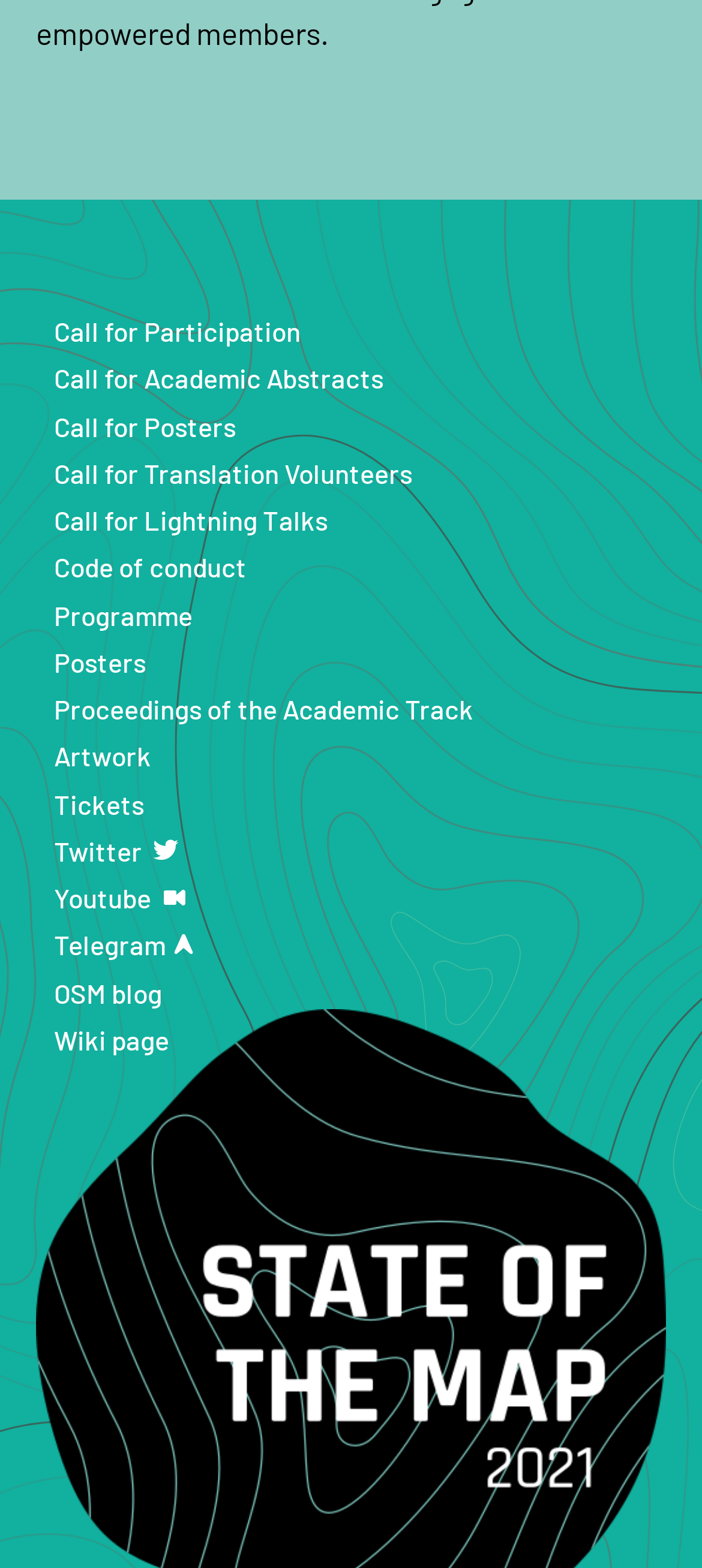Show the bounding box coordinates for the HTML element as described: "Call for Lightning Talks".

[0.077, 0.317, 0.923, 0.347]